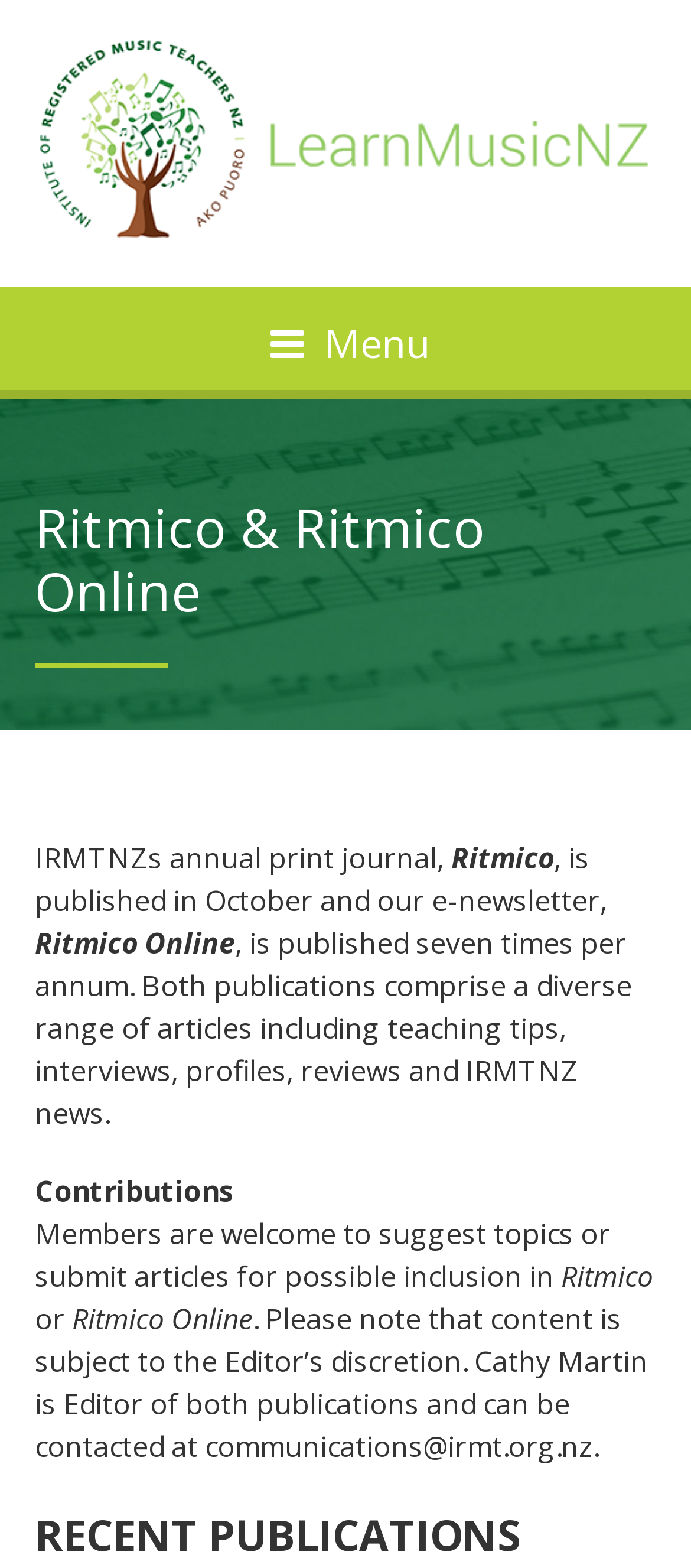Describe the webpage meticulously, covering all significant aspects.

The webpage is about Ritmico and Ritmico Online, which are publications by IRMTNZ (Institute of Registered Music Teachers of New Zealand). At the top left corner, there is a link to "LearnMusicNZ" accompanied by an image with the same name. Next to it, there is a menu link with a hamburger icon. 

Below the menu link, the title "Ritmico & Ritmico Online" is prominently displayed. Underneath the title, there is a paragraph of text that describes the publications. It explains that Ritmico is an annual print journal published in October, while Ritmico Online is an e-newsletter published seven times a year. The paragraph also mentions that both publications feature a diverse range of articles, including teaching tips, interviews, profiles, reviews, and IRMTNZ news.

Following the descriptive paragraph, there is a section about contributions. It invites members to suggest topics or submit articles for possible inclusion in Ritmico. The section also mentions that the content is subject to the Editor's discretion and provides the Editor's contact information.

At the bottom of the page, there is a heading "RECENT PUBLICATIONS".